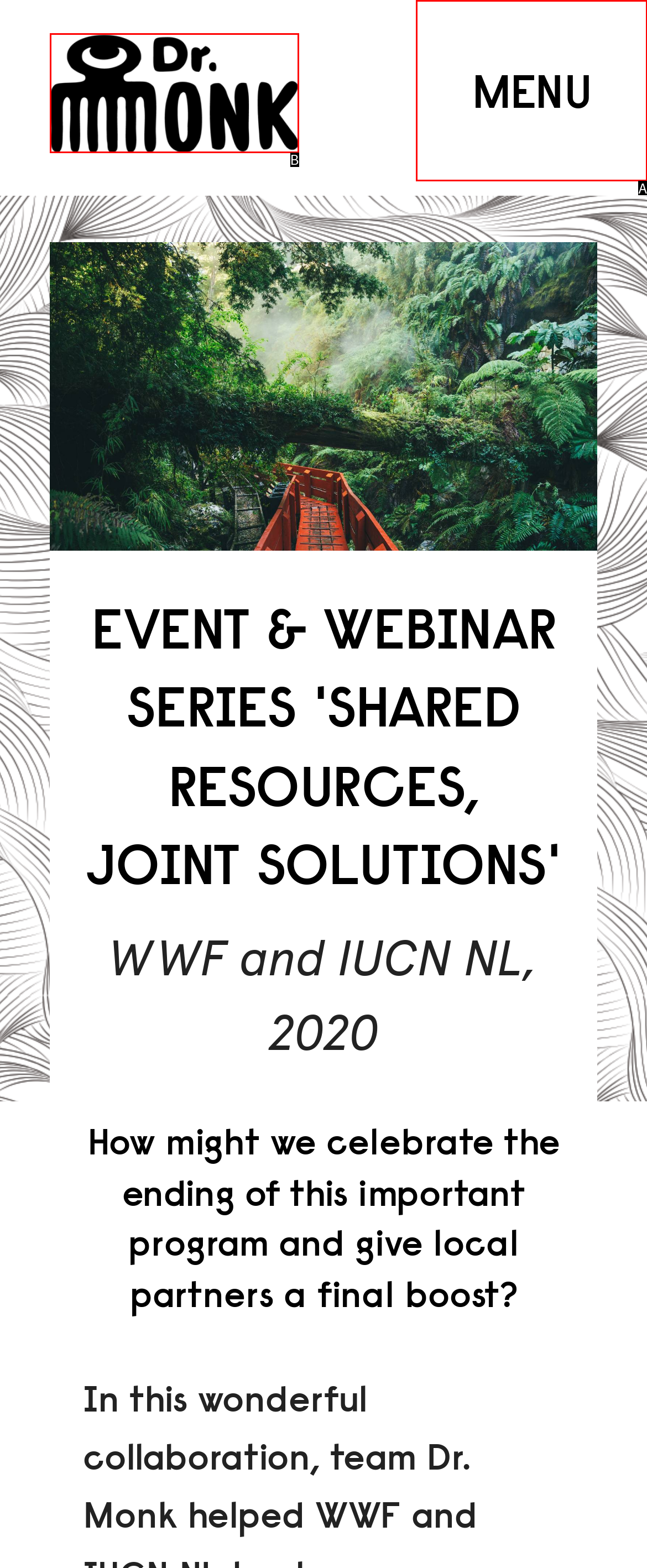Find the UI element described as: Dr. Monk
Reply with the letter of the appropriate option.

B